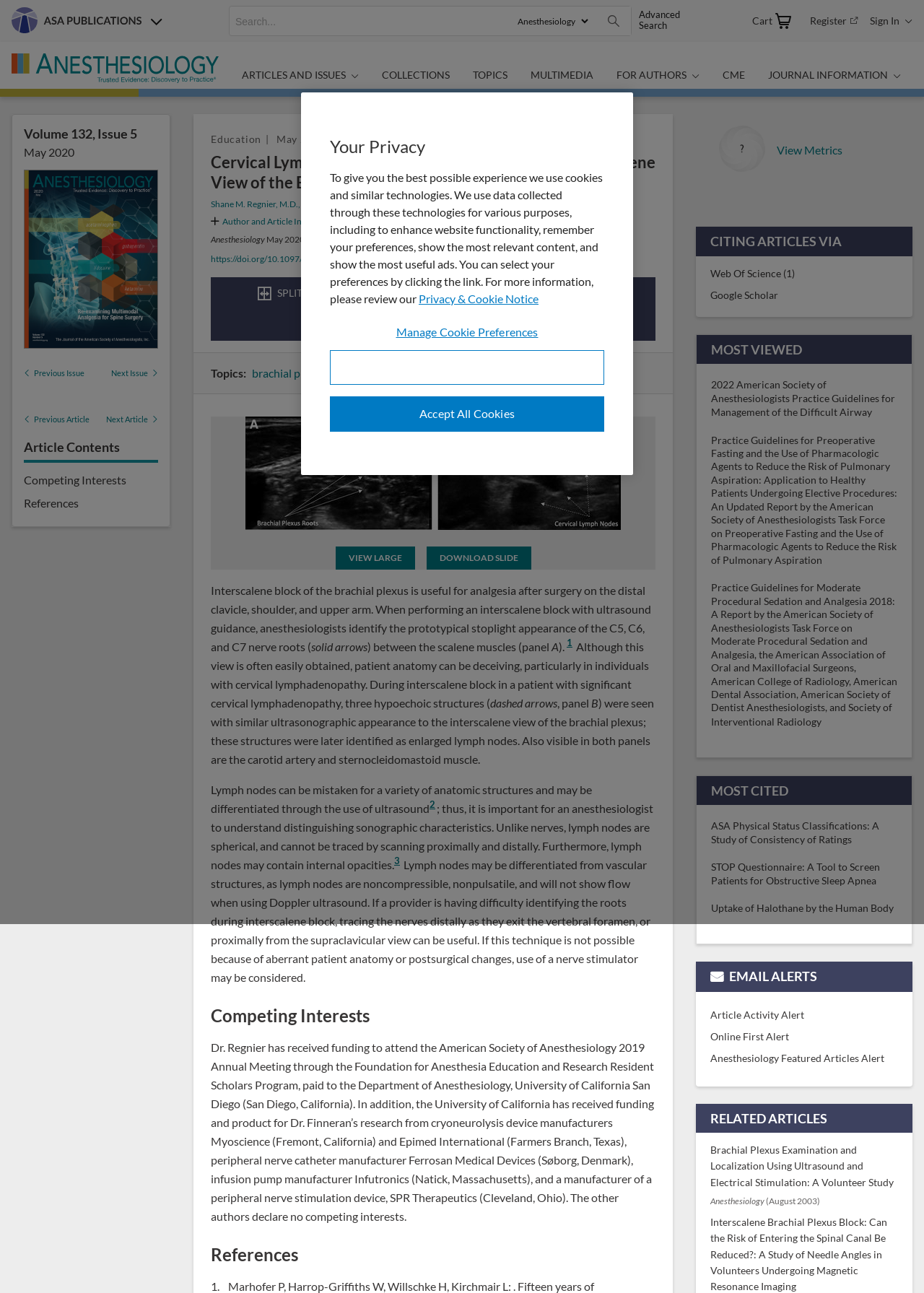What is the name of the medical journal?
Using the image as a reference, deliver a detailed and thorough answer to the question.

The name of the medical journal can be found in the top-left corner of the webpage, where it is written in bold font as 'Anesthesiology | American Society of Anesthesiologists'.